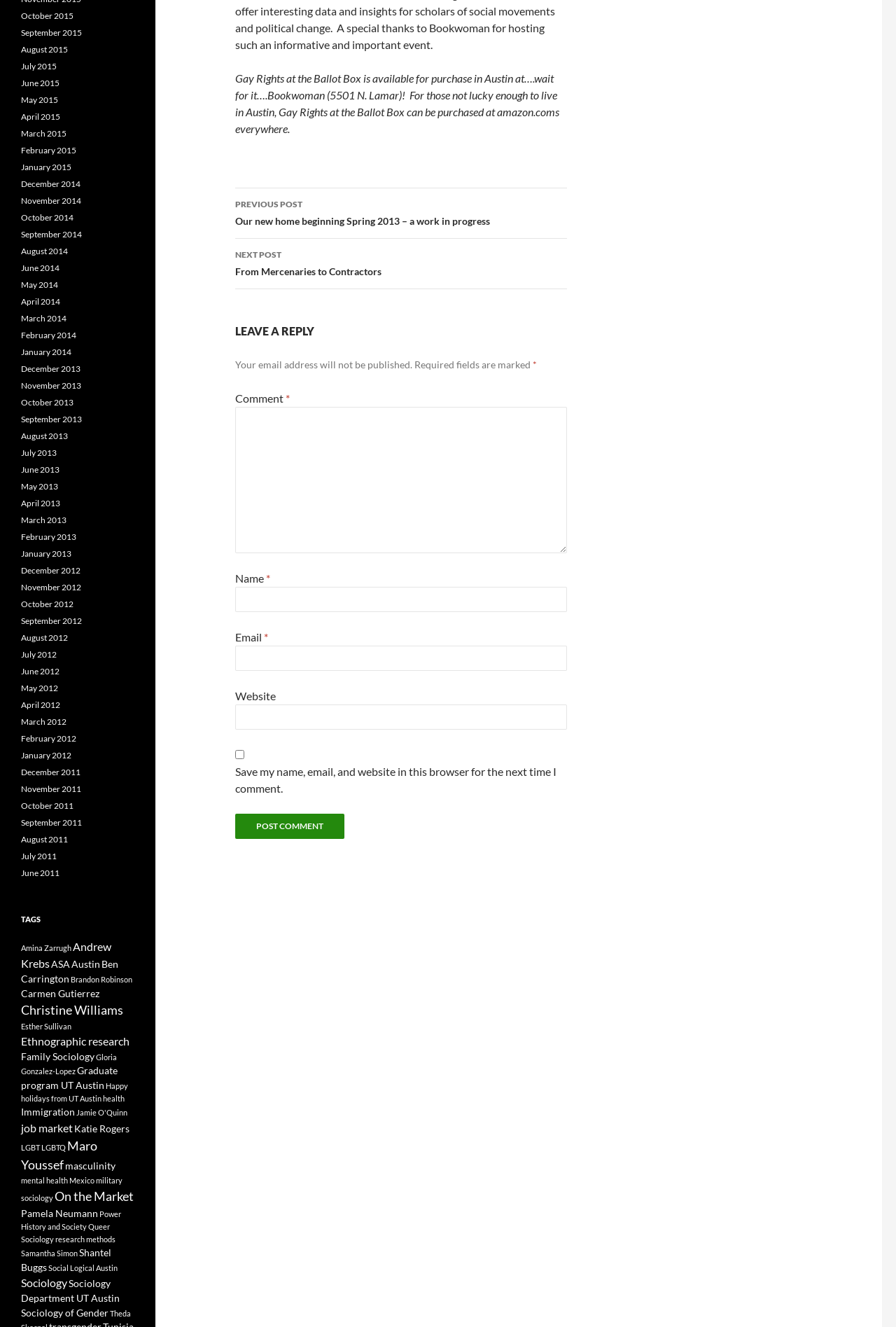What is the name of the book available for purchase in Austin?
Using the screenshot, give a one-word or short phrase answer.

Gay Rights at the Ballot Box